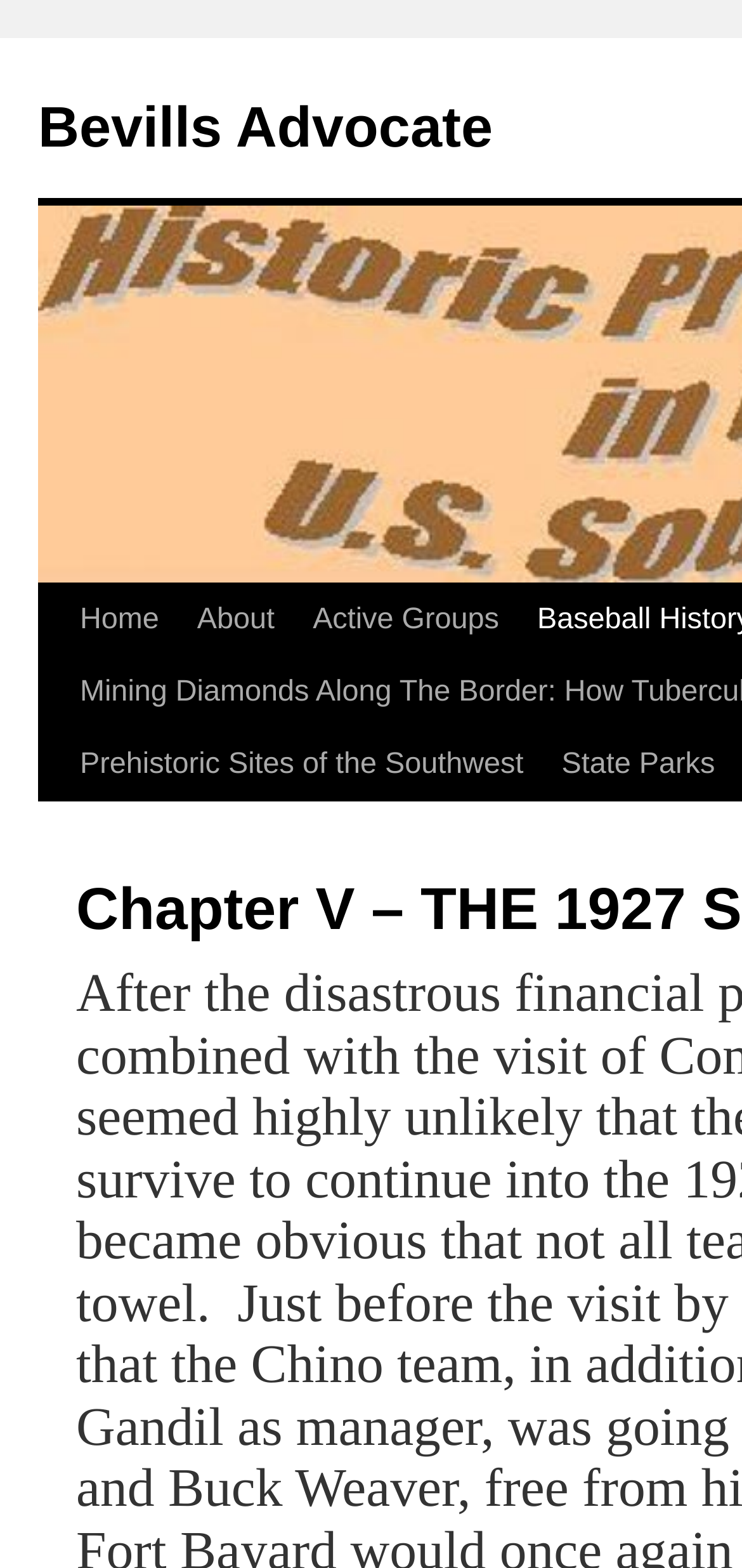Bounding box coordinates are specified in the format (top-left x, top-left y, bottom-right x, bottom-right y). All values are floating point numbers bounded between 0 and 1. Please provide the bounding box coordinate of the region this sentence describes: Skip to content

[0.049, 0.372, 0.1, 0.51]